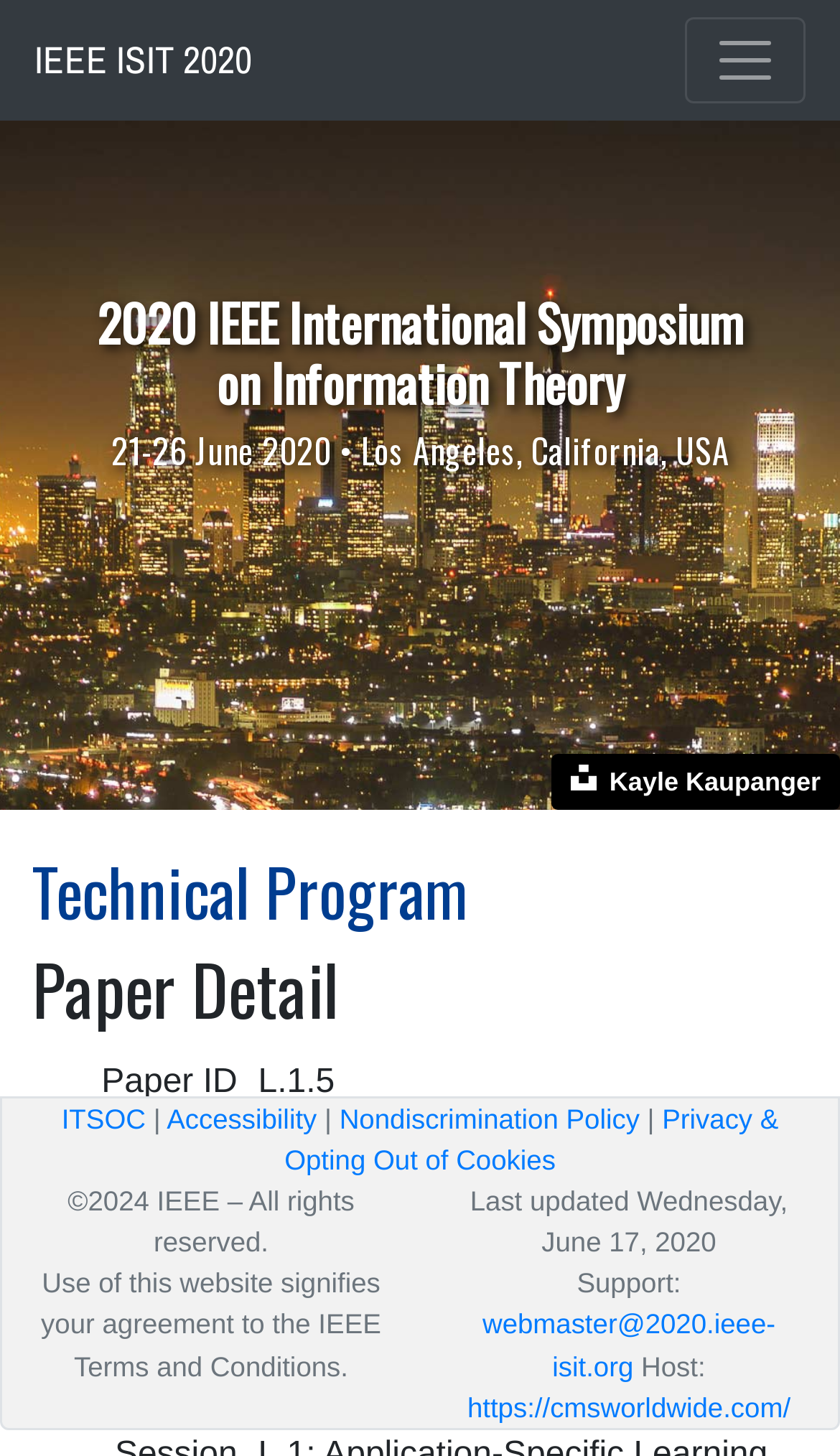What is the location of the 2020 IEEE International Symposium on Information Theory?
Identify the answer in the screenshot and reply with a single word or phrase.

Los Angeles, California, USA